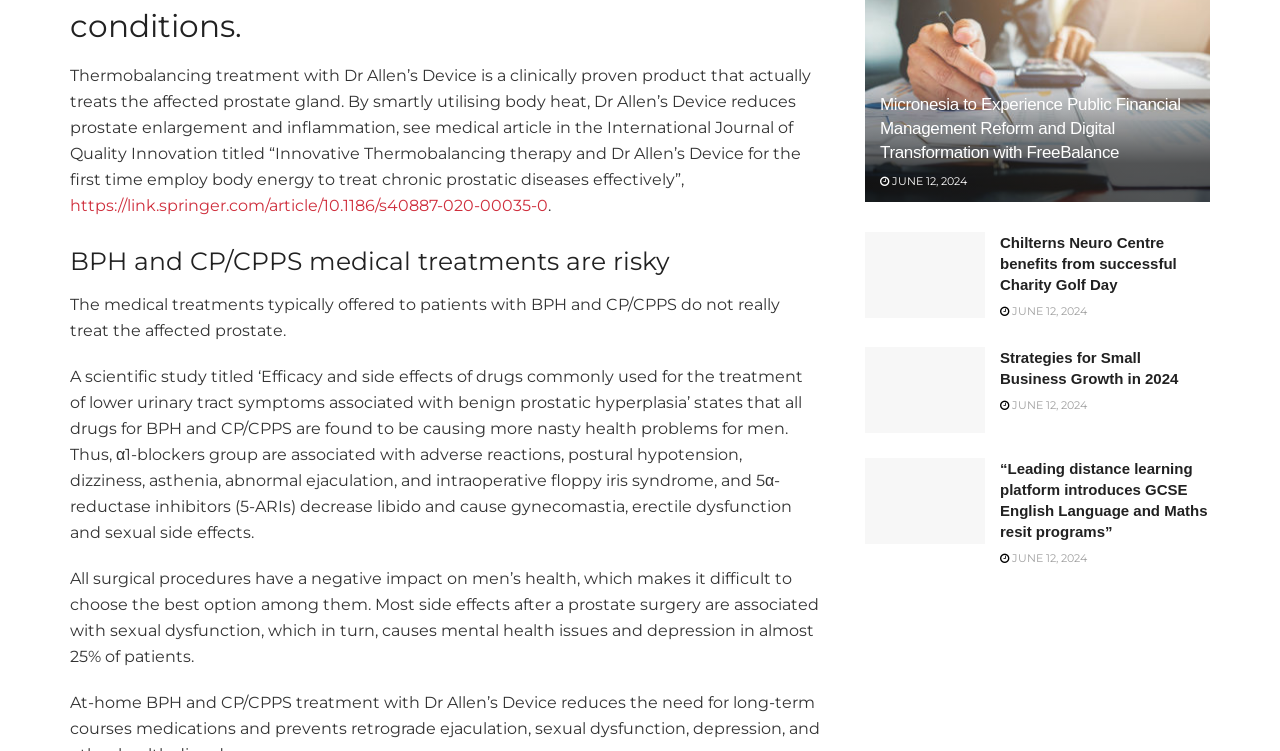Find the bounding box coordinates of the clickable element required to execute the following instruction: "Read the article about Thermobalancing treatment". Provide the coordinates as four float numbers between 0 and 1, i.e., [left, top, right, bottom].

[0.055, 0.088, 0.634, 0.252]